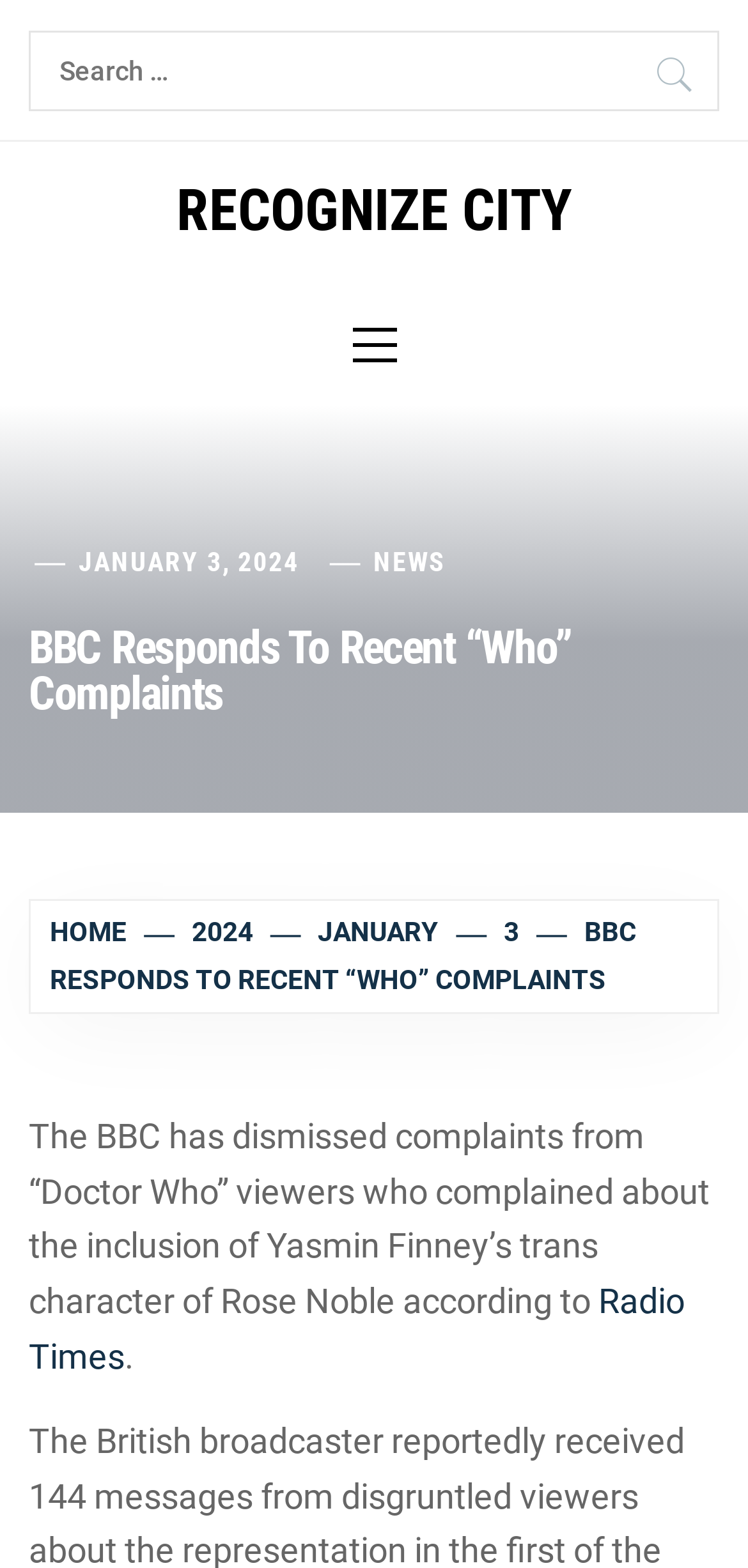Please find the bounding box coordinates of the section that needs to be clicked to achieve this instruction: "Book now".

None